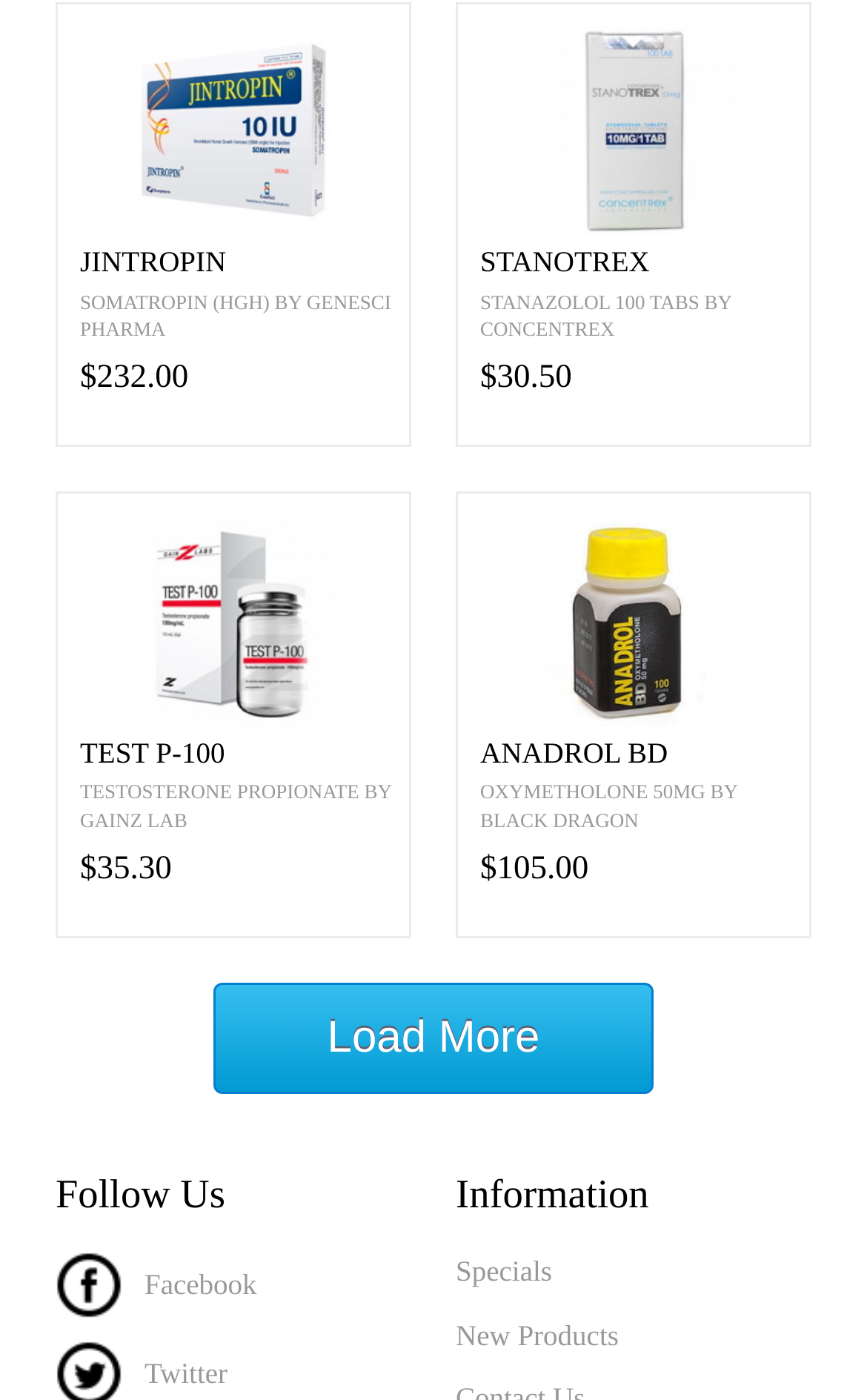What is the price of Anadrol BD?
Using the image, elaborate on the answer with as much detail as possible.

The price of Anadrol BD can be found by looking at the heading element with the text '$105.00' which is located below the link and image elements with the text 'ANADROL BD'.